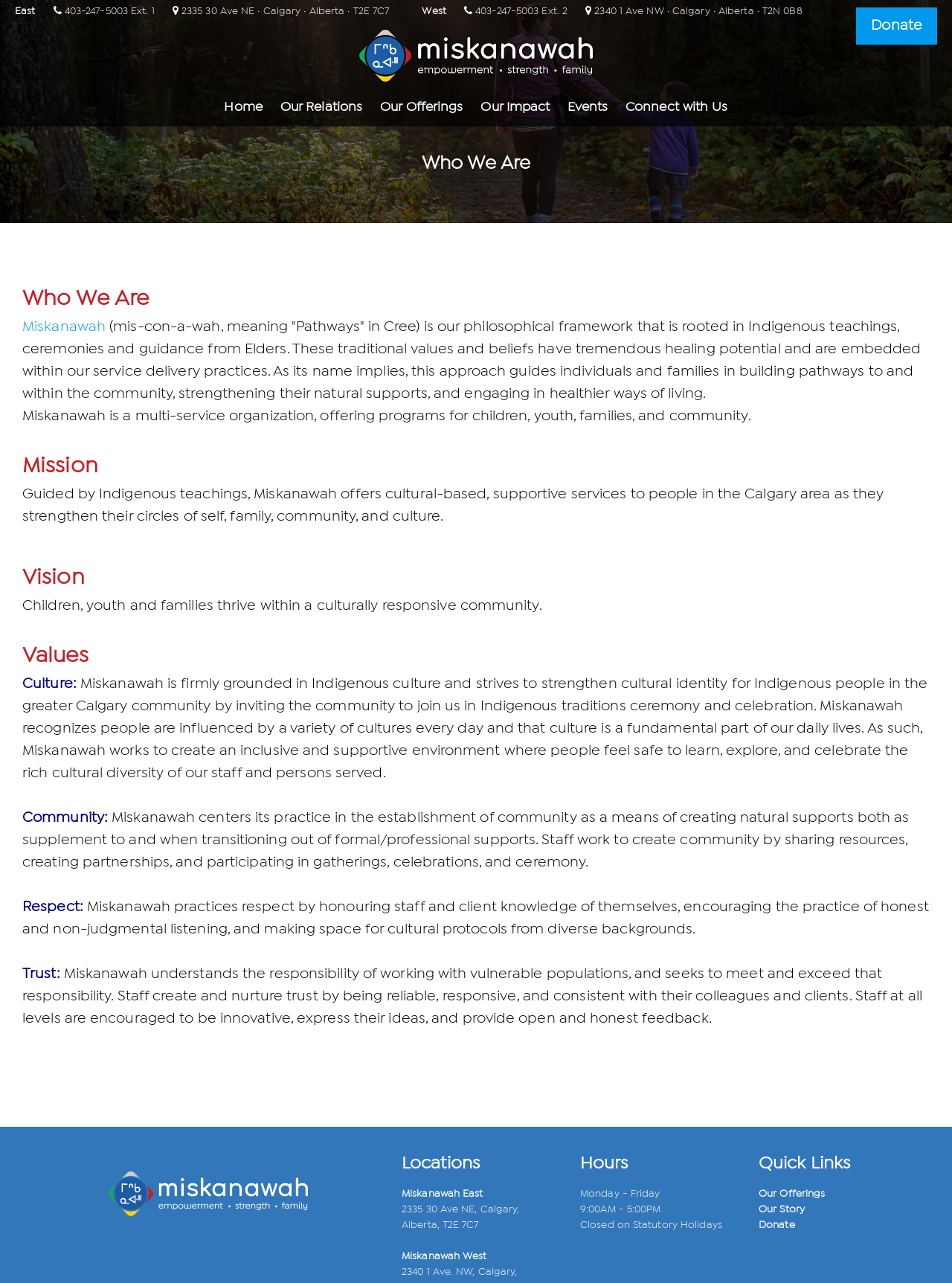Determine the bounding box coordinates of the section to be clicked to follow the instruction: "Get to 'Locations'". The coordinates should be given as four float numbers between 0 and 1, formatted as [left, top, right, bottom].

[0.648, 0.099, 0.806, 0.122]